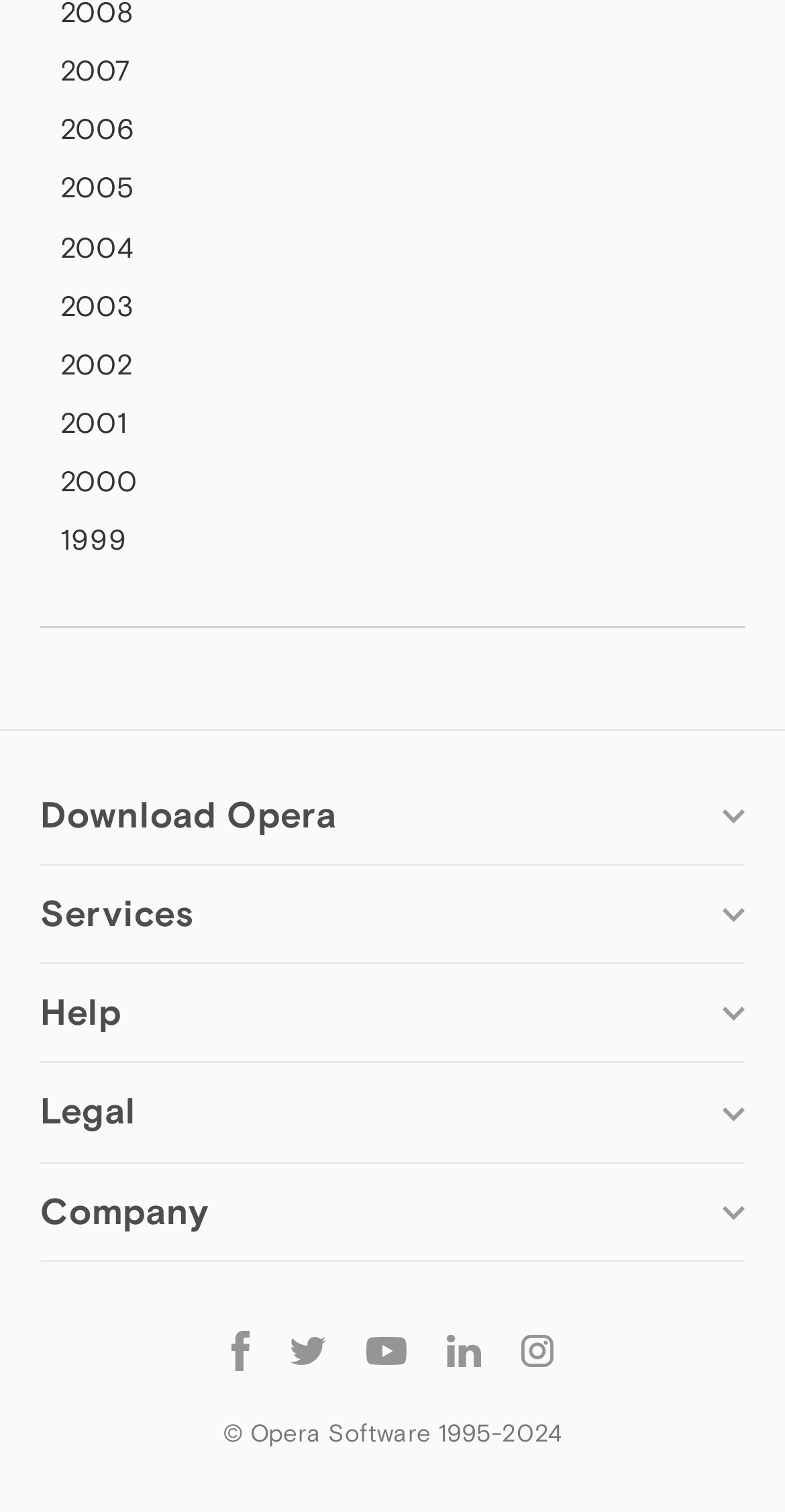Provide a single word or phrase to answer the given question: 
How many years of Opera browser versions are listed?

15